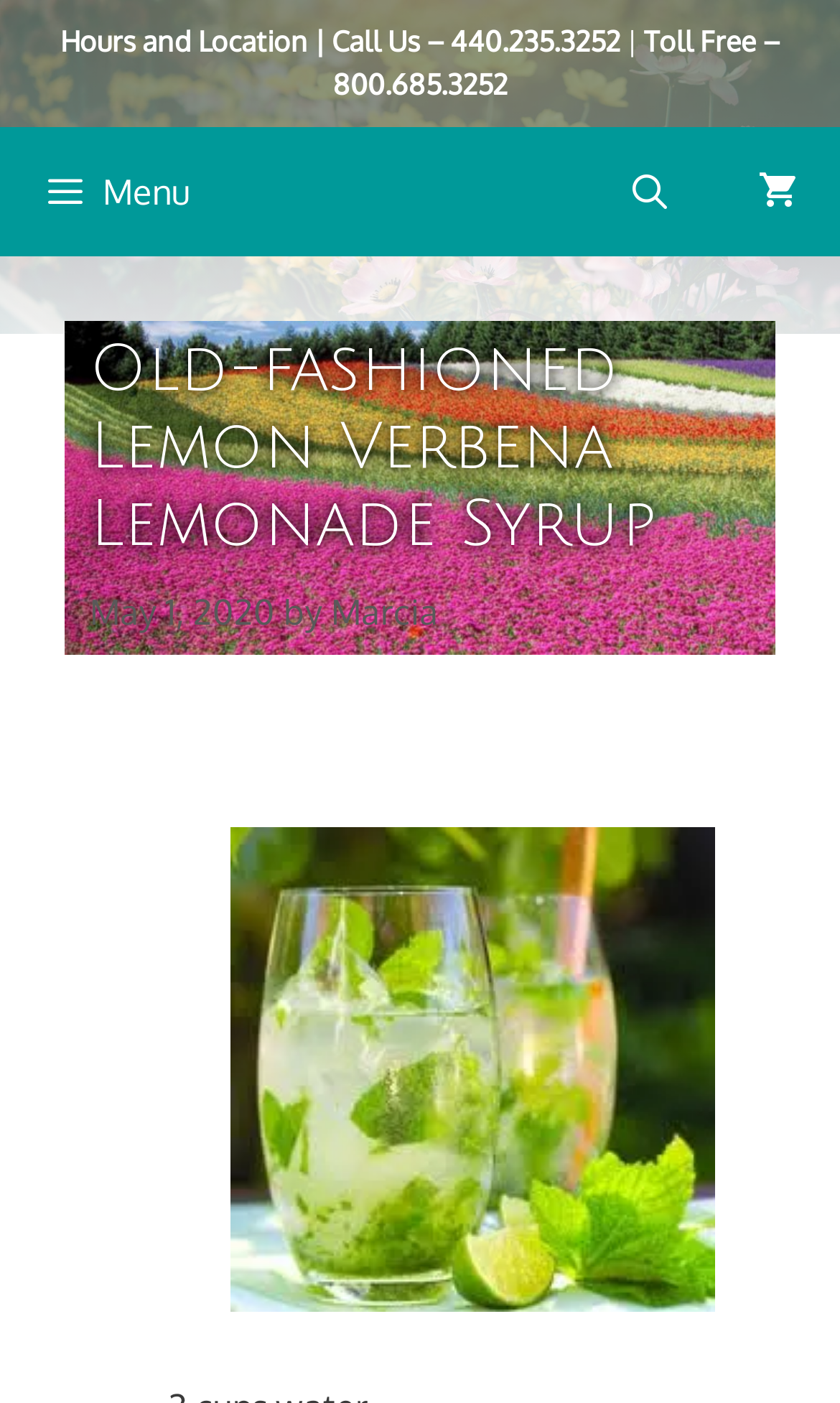Determine the bounding box for the HTML element described here: "aria-label="Open Search Bar"". The coordinates should be given as [left, top, right, bottom] with each number being a float between 0 and 1.

[0.696, 0.091, 0.851, 0.183]